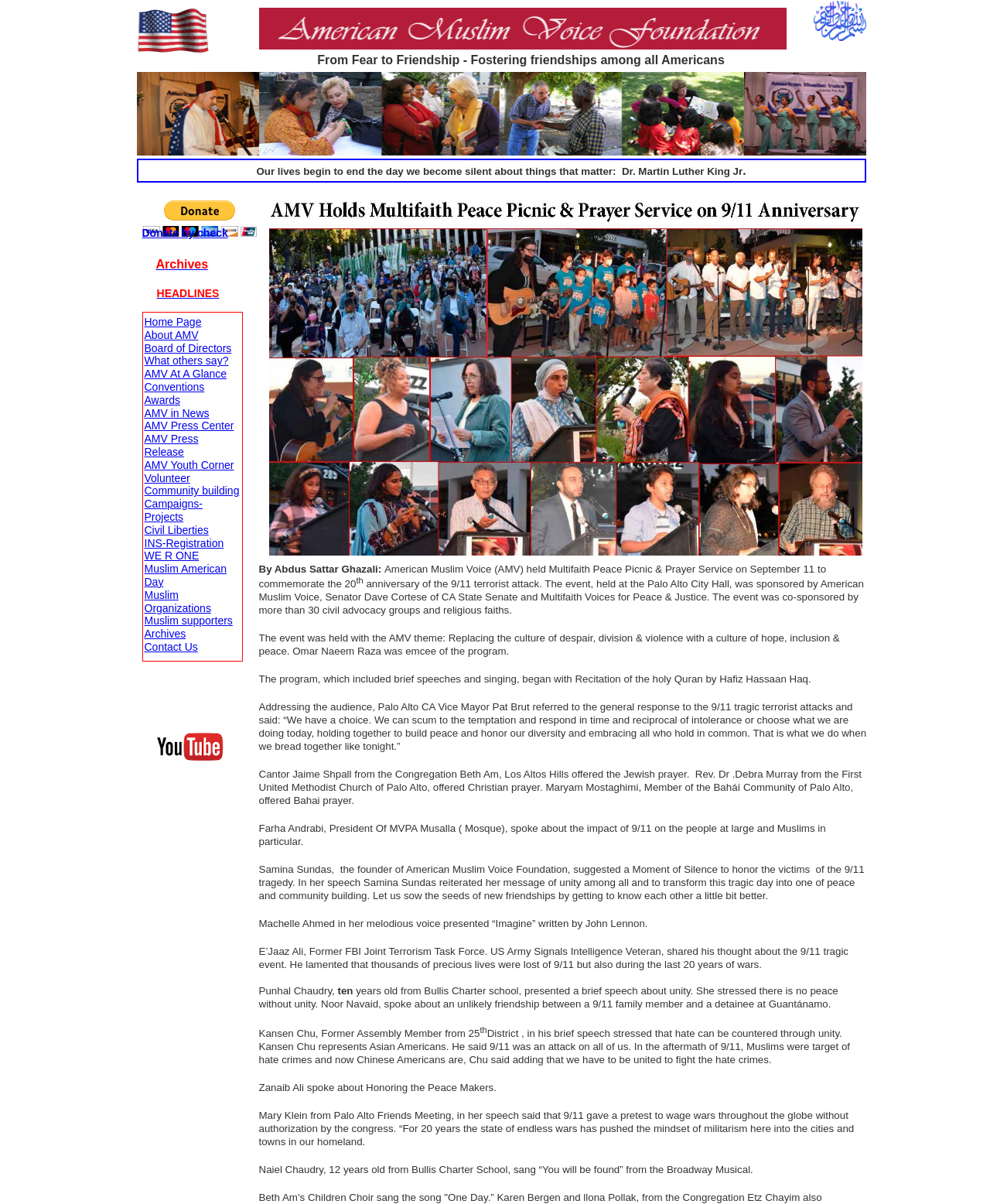Explain the webpage's design and content in an elaborate manner.

The webpage is about the 911 Report, specifically an event organized by American Muslim Voice (AMV) to commemorate the 20th anniversary of the 9/11 terrorist attack. The event, titled "Multifaith Peace Picnic & Prayer Service," aimed to promote unity, hope, and peace.

At the top of the page, there is a large image with the title "PL - Pakistan Link - September 17, 2021." Below the image, there is a brief description of the event, followed by a series of paragraphs detailing the program, which included brief speeches, singing, and prayers from various religious leaders.

The page features several images, including the US flag, a Muslim prayer symbol, and a logo of American Muslim Voice. There are also multiple links to different sections of the website, such as the home page, about AMV, board of directors, and news articles.

The main content of the page is divided into sections, each describing a specific part of the event. The sections are separated by horizontal lines, making it easy to read and follow. The text is well-organized, with clear headings and concise descriptions of each speaker's message.

There are over 20 speakers mentioned, including religious leaders, politicians, and community activists. Each speaker's message is summarized, highlighting their call for unity, peace, and an end to hate crimes. The event also featured musical performances, including a rendition of John Lennon's "Imagine" and a song from the Broadway musical "Dear Evan Hansen."

Overall, the webpage provides a detailed account of the Multifaith Peace Picnic & Prayer Service, emphasizing the importance of unity, hope, and peace in the face of tragedy and adversity.